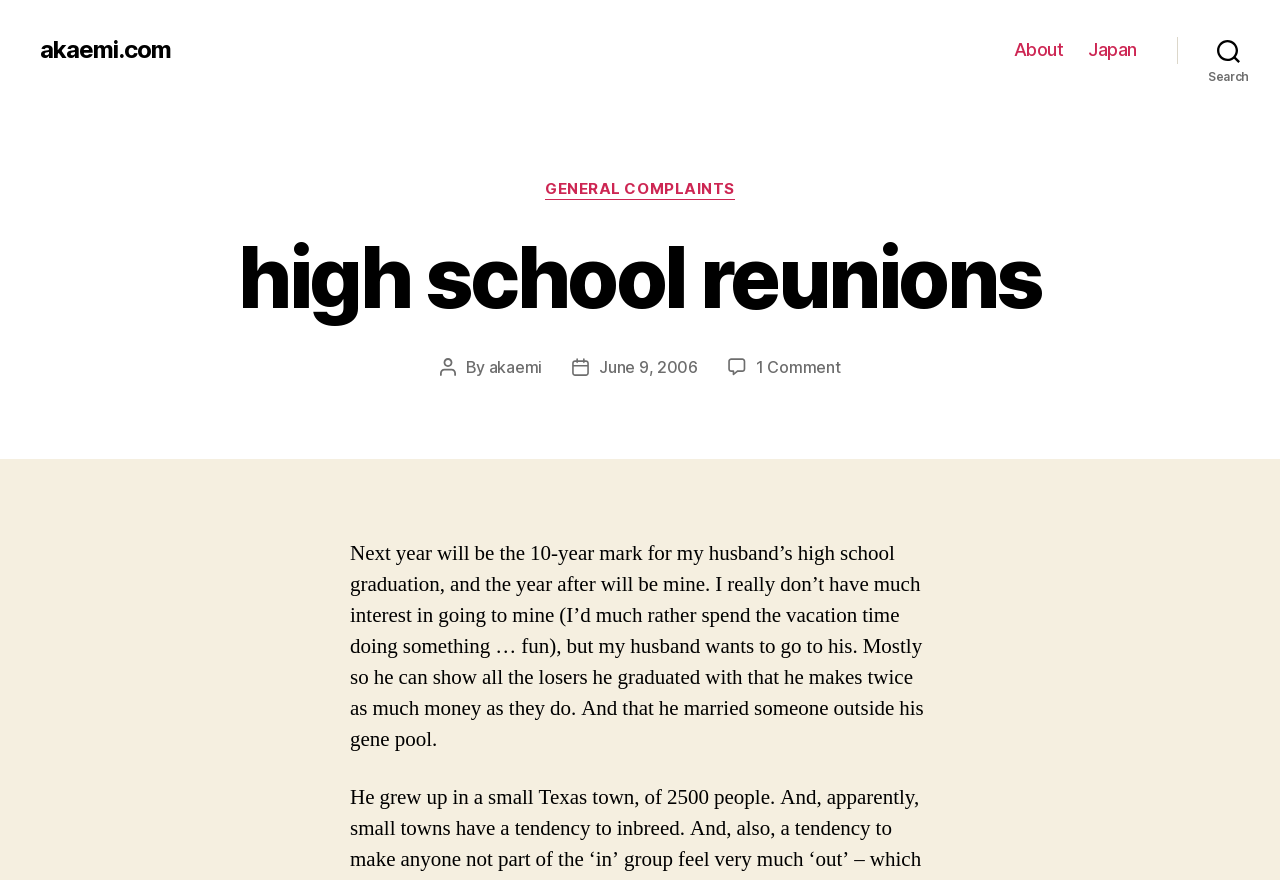When was the article published?
Examine the webpage screenshot and provide an in-depth answer to the question.

The publication date of the article can be found in the section below the heading 'high school reunions'. It is mentioned as 'Post date: June 9, 2006'.